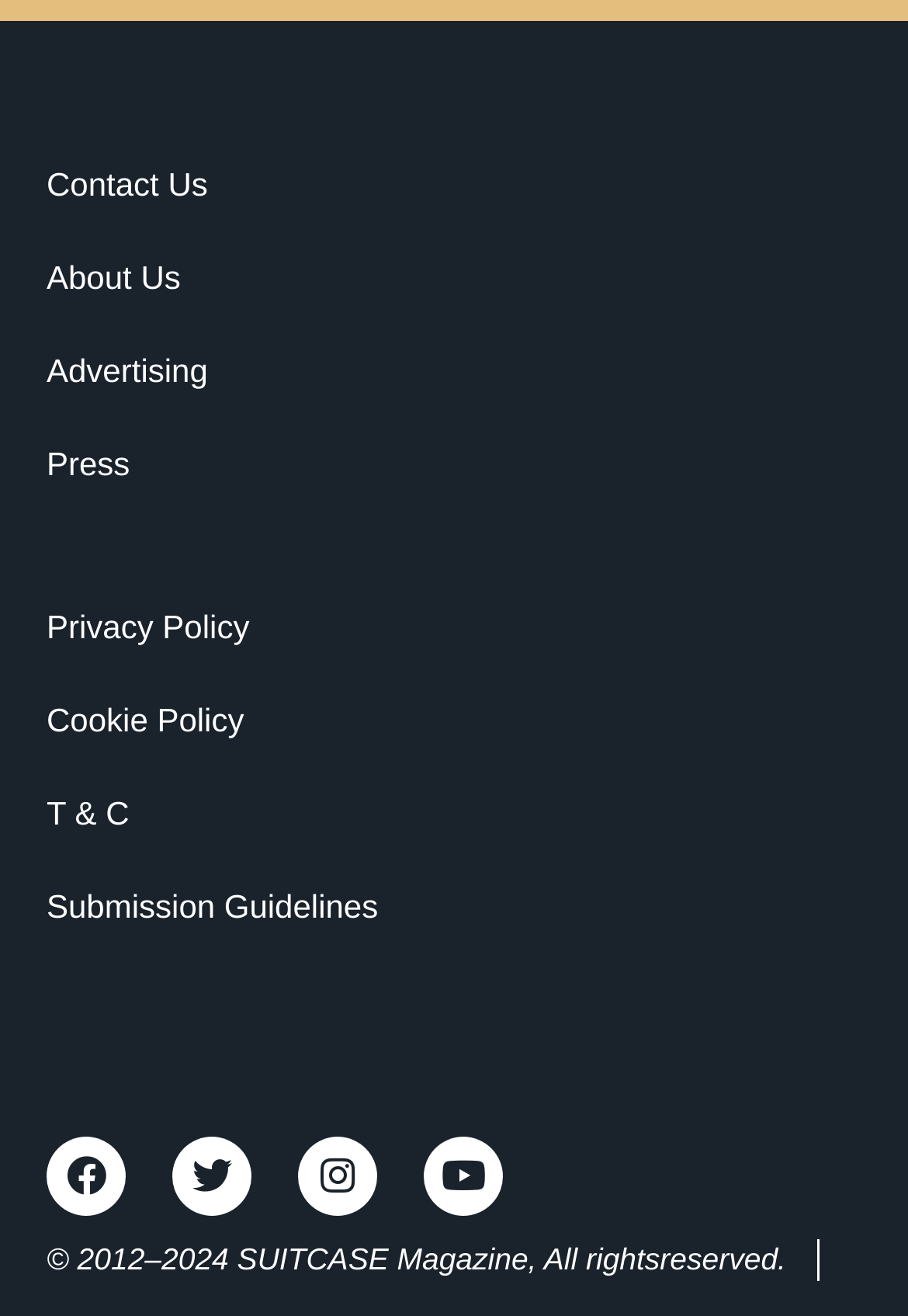What is the last link in the footer?
Ensure your answer is thorough and detailed.

The last link in the footer section of the webpage is 'Submission Guidelines', which is located at the bottom of the webpage.